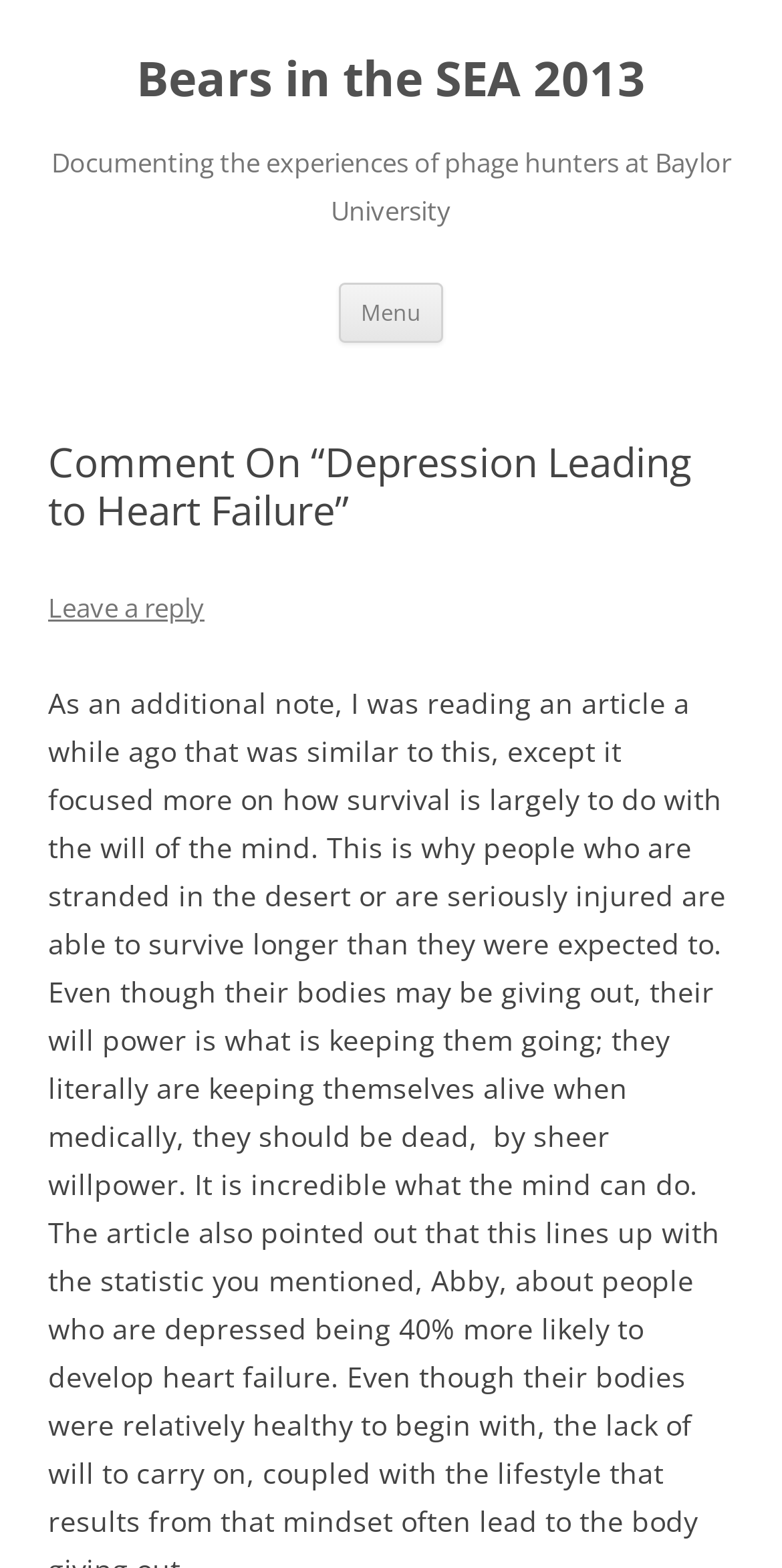What is the purpose of the blog?
Provide a comprehensive and detailed answer to the question.

The purpose of the blog can be inferred from the heading element below the blog's name, which states 'Documenting the experiences of phage hunters at Baylor University'. This suggests that the blog is dedicated to sharing the experiences of phage hunters.